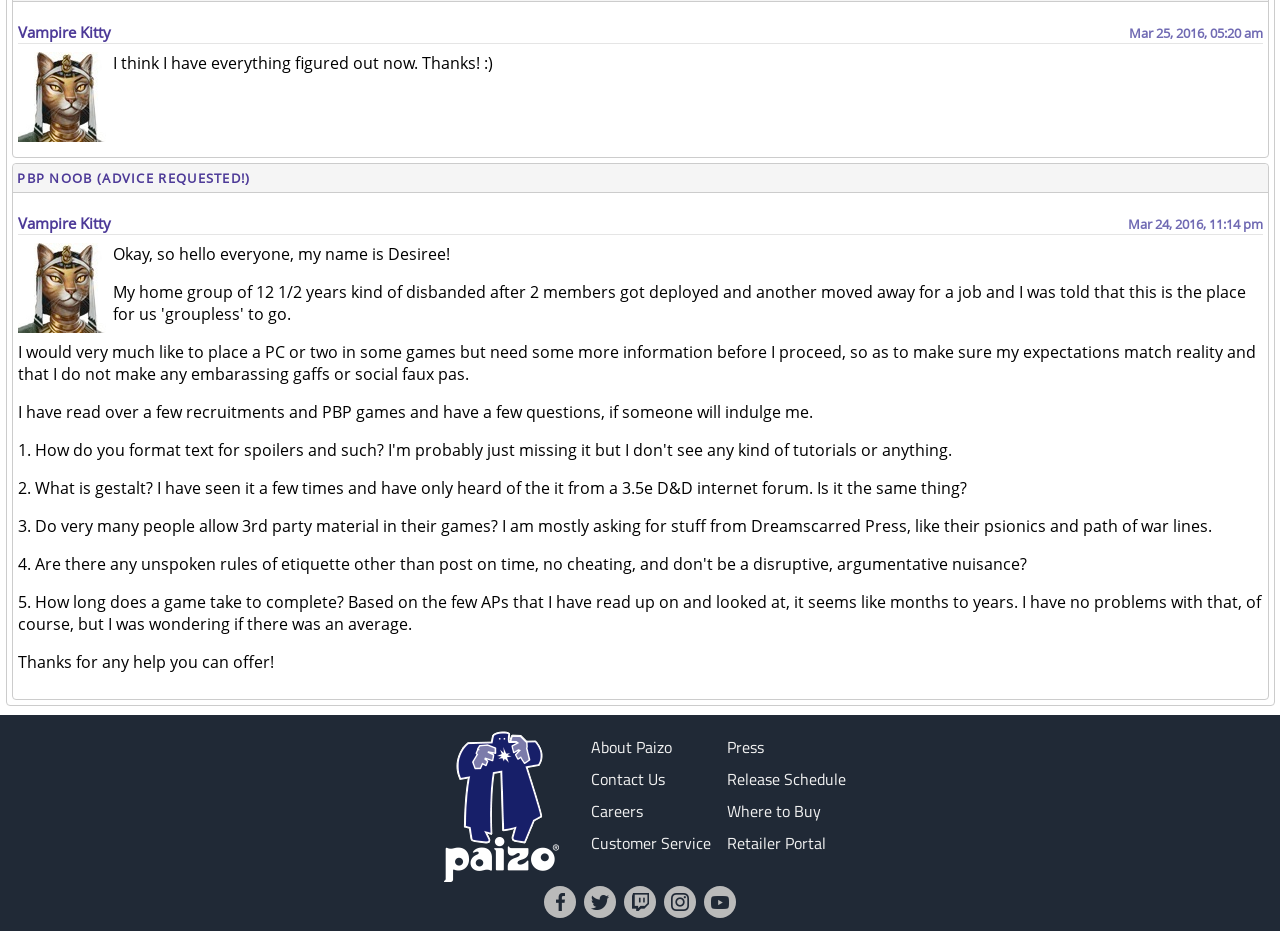Locate the bounding box coordinates of the element's region that should be clicked to carry out the following instruction: "Follow Paizo on Twitter". The coordinates need to be four float numbers between 0 and 1, i.e., [left, top, right, bottom].

[0.456, 0.952, 0.481, 0.986]